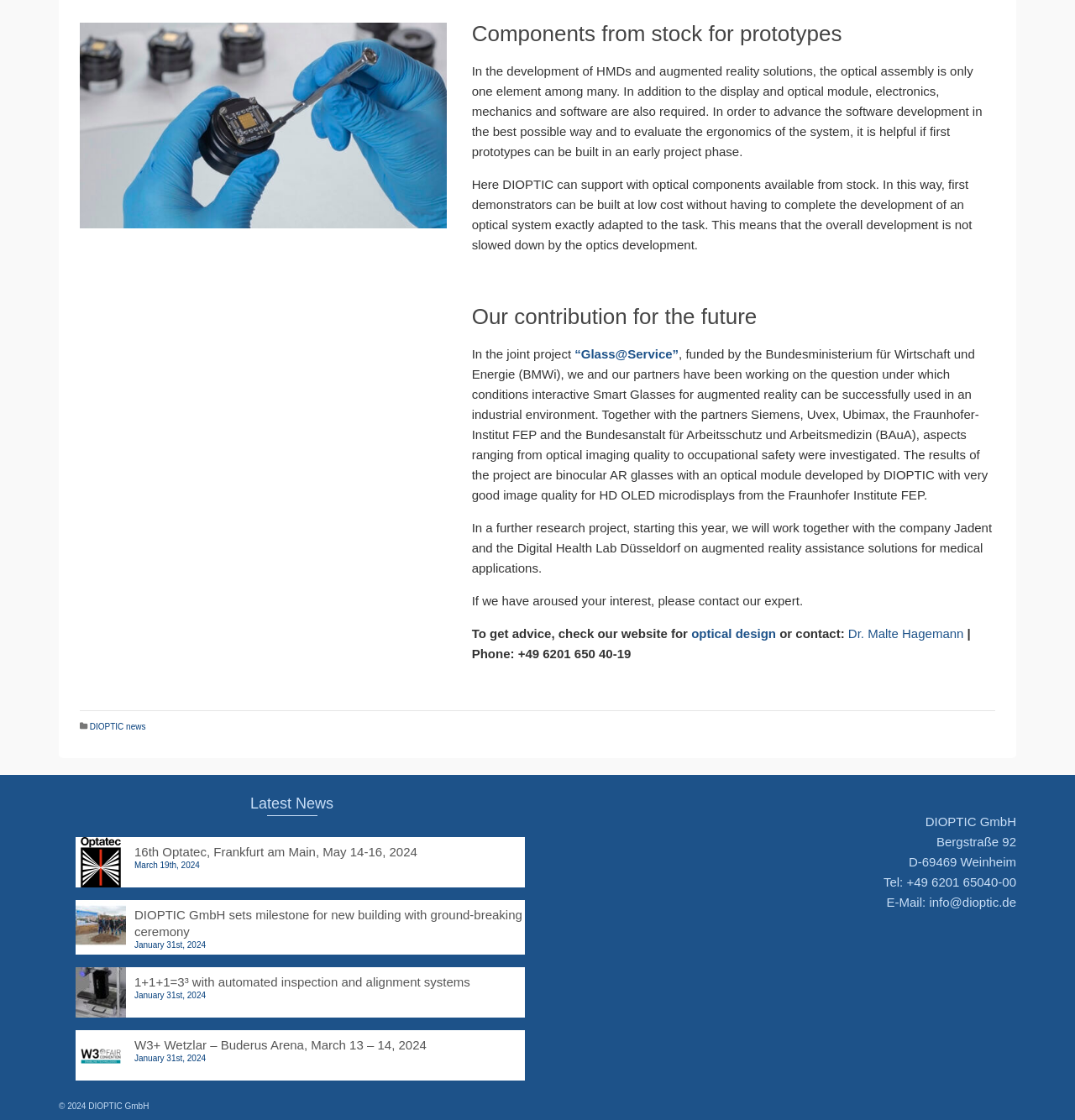What is the name of the expert to contact?
Please analyze the image and answer the question with as much detail as possible.

The name of the expert to contact can be found in the text, where it is written as 'If we have aroused your interest, please contact our expert, Dr. Malte Hagemann'.